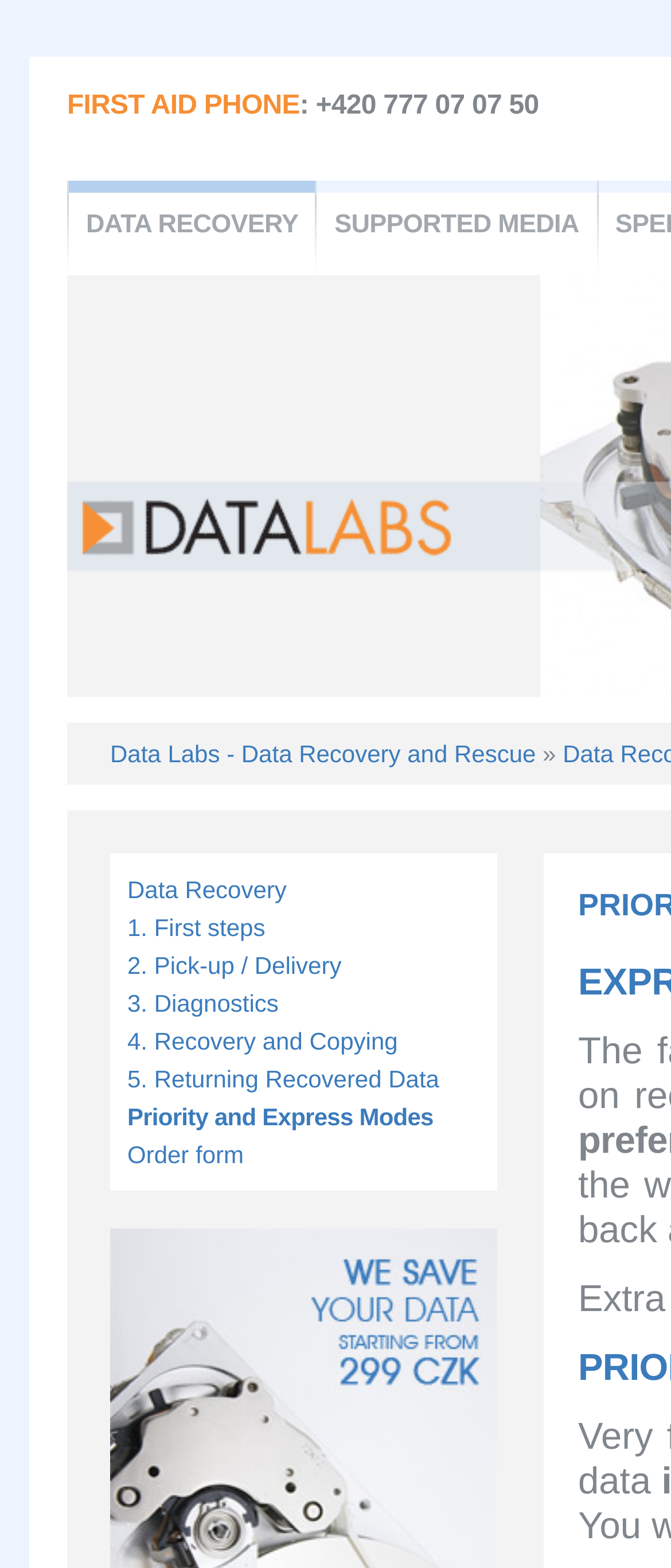Answer this question in one word or a short phrase: What is the last step in the data recovery process?

Returning Recovered Data